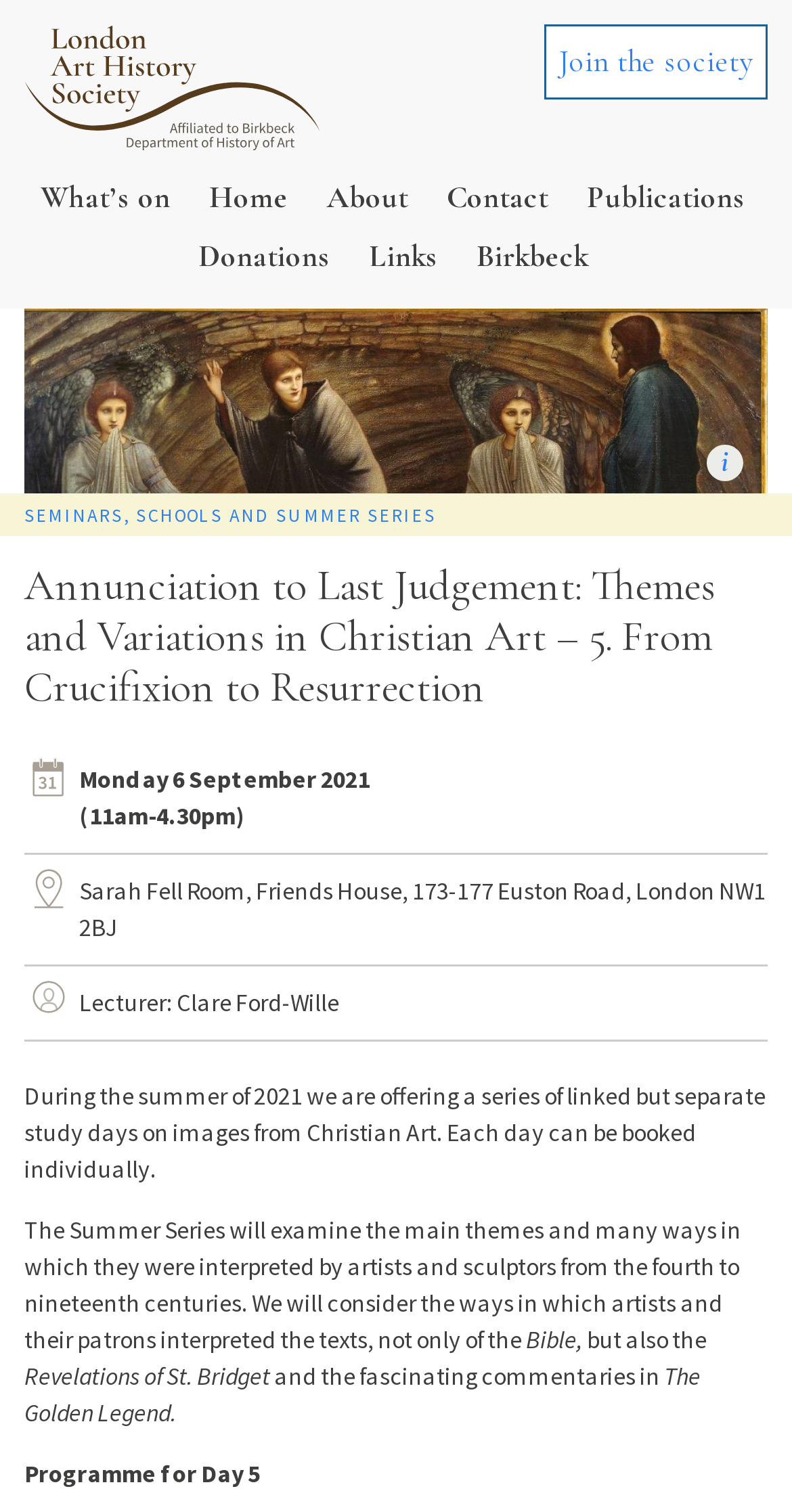Could you locate the bounding box coordinates for the section that should be clicked to accomplish this task: "Click on 'What’s on'".

[0.036, 0.112, 0.231, 0.15]